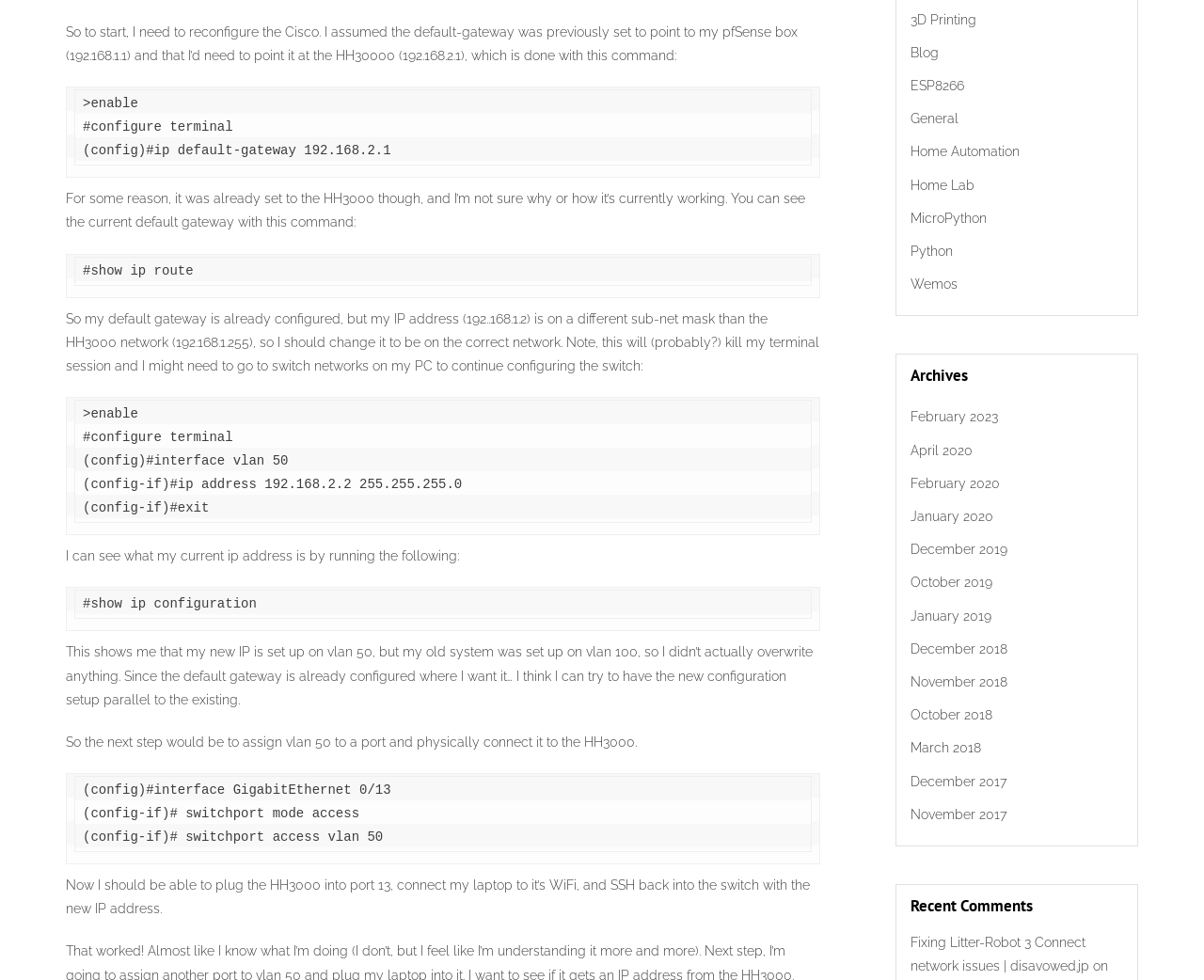Please provide the bounding box coordinate of the region that matches the element description: Blog. Coordinates should be in the format (top-left x, top-left y, bottom-right x, bottom-right y) and all values should be between 0 and 1.

[0.756, 0.037, 0.792, 0.071]